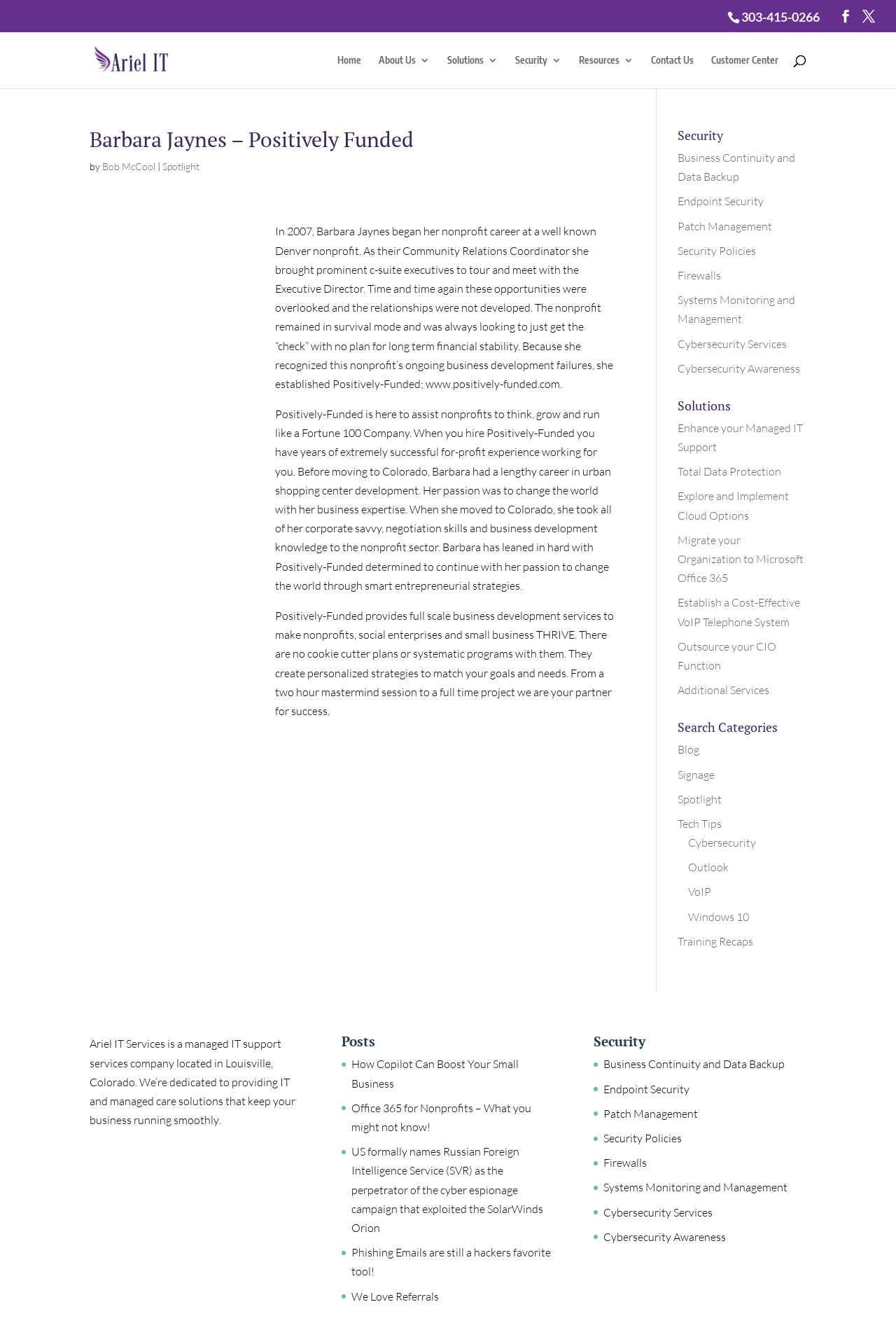What is the topic of the section with links like 'Business Continuity and Data Backup'?
Using the image as a reference, give a one-word or short phrase answer.

Security